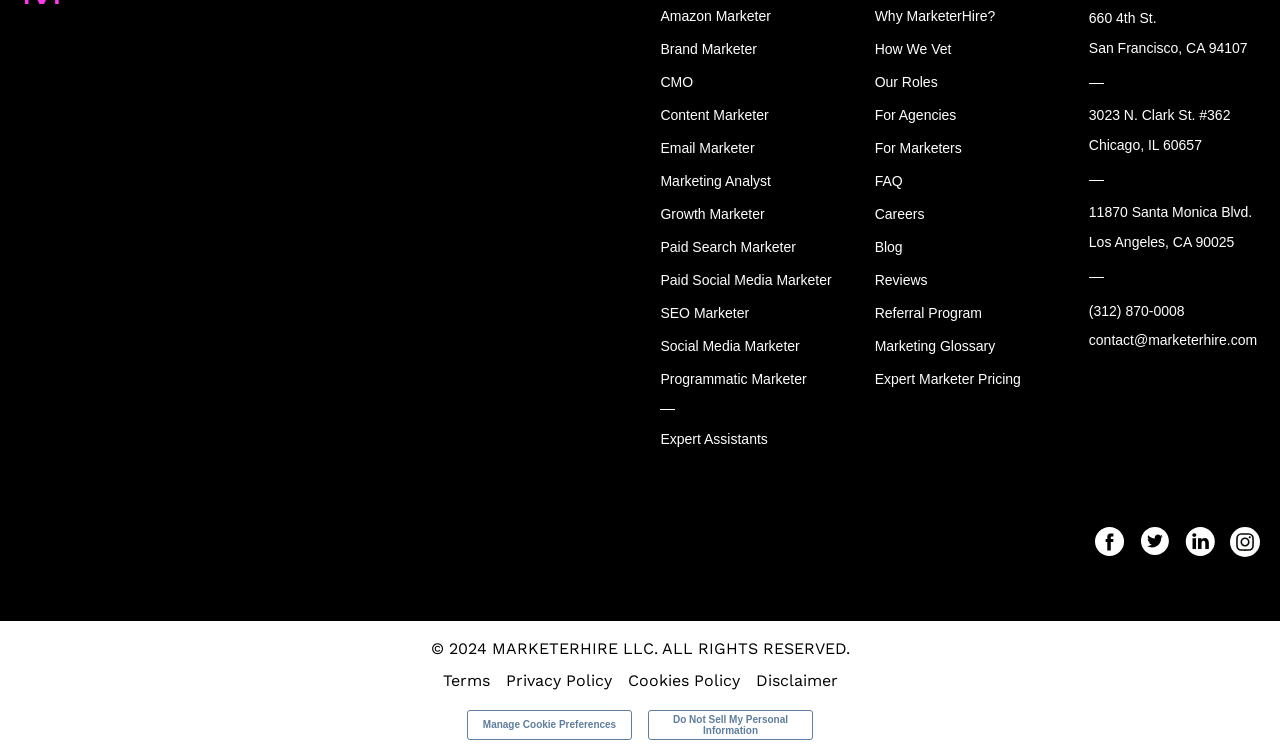What is the contact email of MarketerHire?
Based on the screenshot, provide your answer in one word or phrase.

contact@marketerhire.com